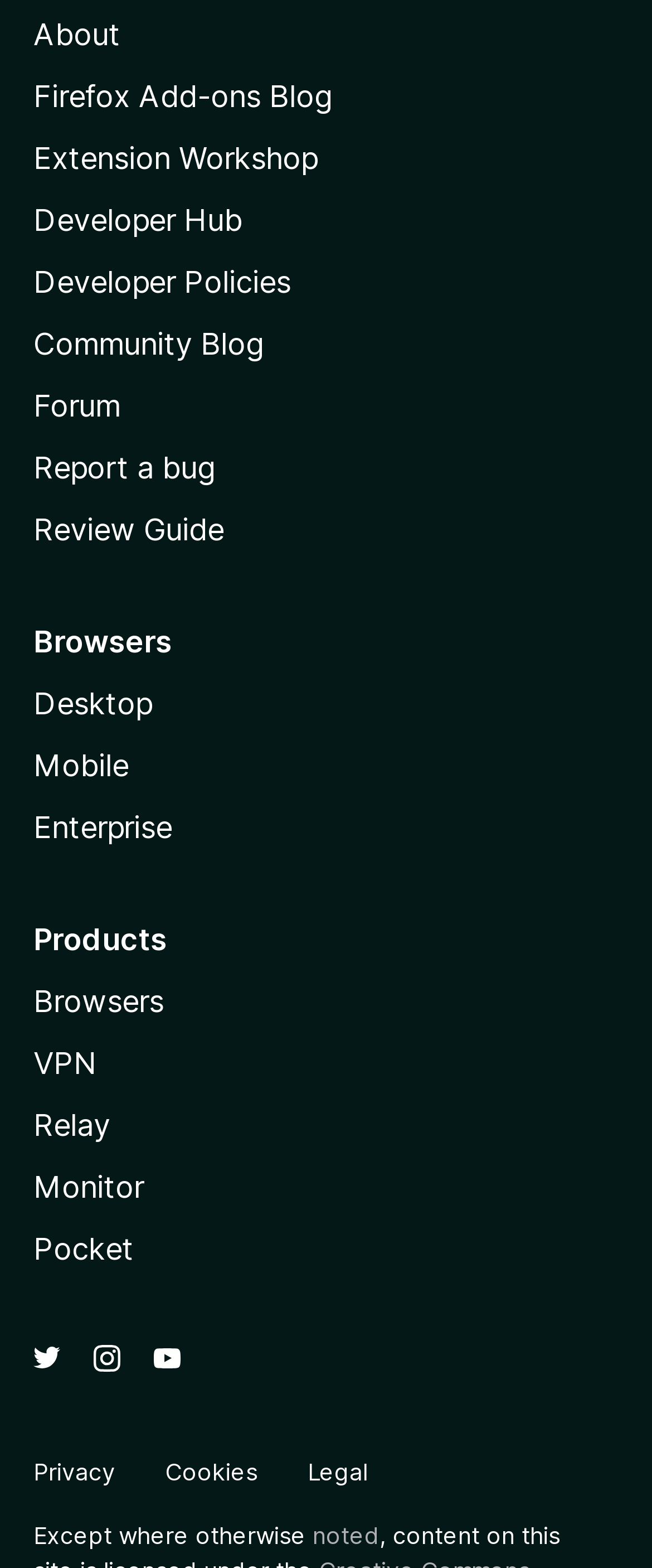Identify the bounding box coordinates of the region that needs to be clicked to carry out this instruction: "Click on About". Provide these coordinates as four float numbers ranging from 0 to 1, i.e., [left, top, right, bottom].

[0.051, 0.011, 0.185, 0.033]